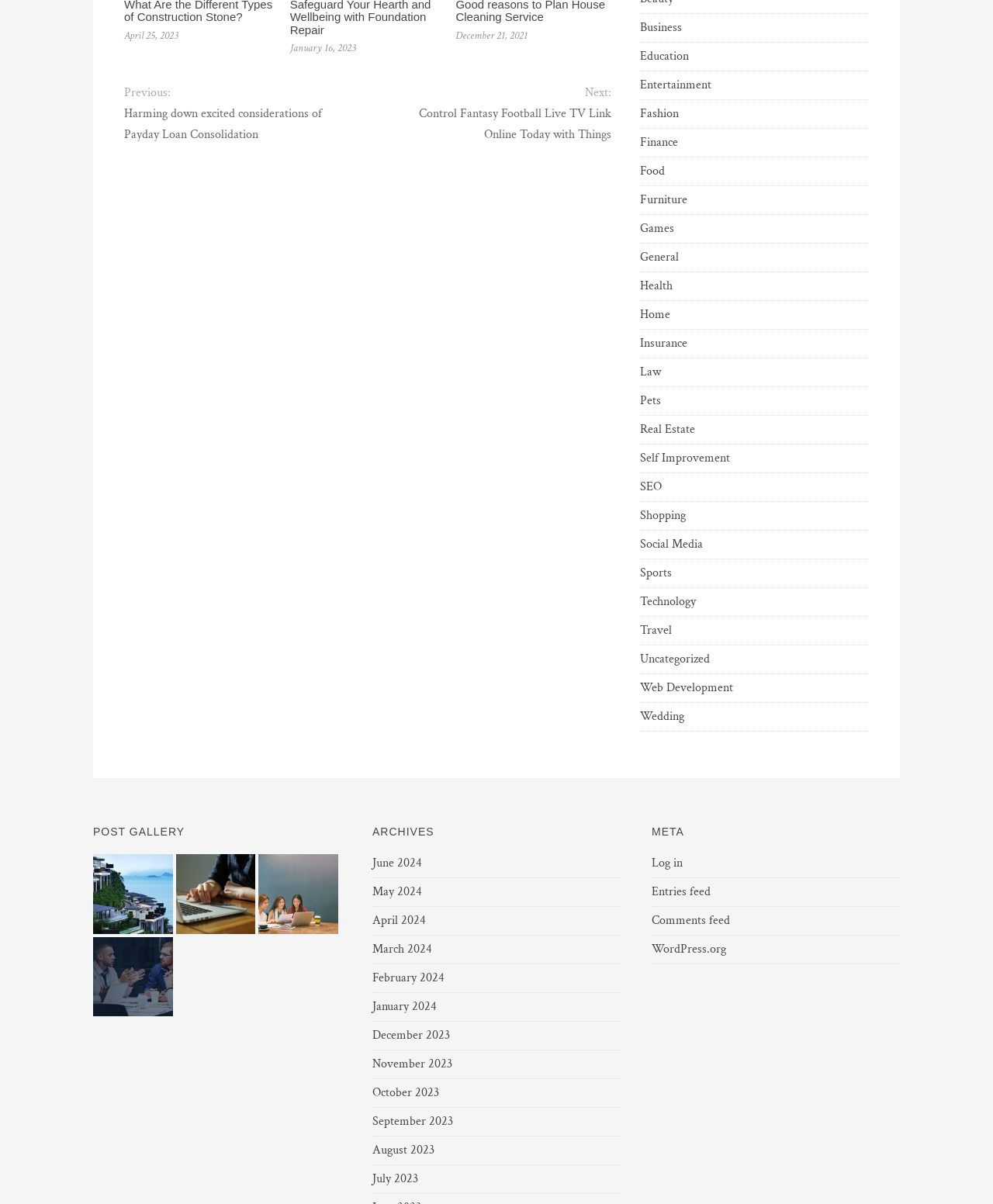What is the name of the website's content management system?
We need a detailed and exhaustive answer to the question. Please elaborate.

I found the link 'WordPress.org' in the 'META' section, which suggests that the website is built using the WordPress content management system.